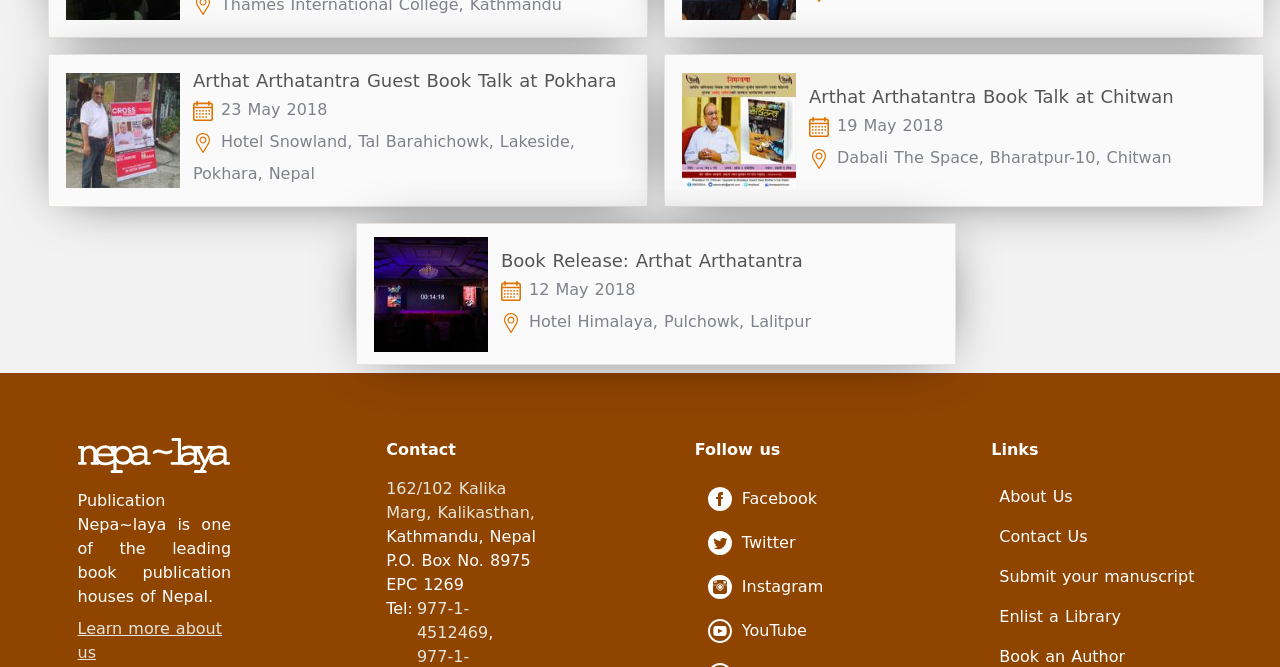Can you pinpoint the bounding box coordinates for the clickable element required for this instruction: "Click the logo"? The coordinates should be four float numbers between 0 and 1, i.e., [left, top, right, bottom].

[0.061, 0.679, 0.18, 0.707]